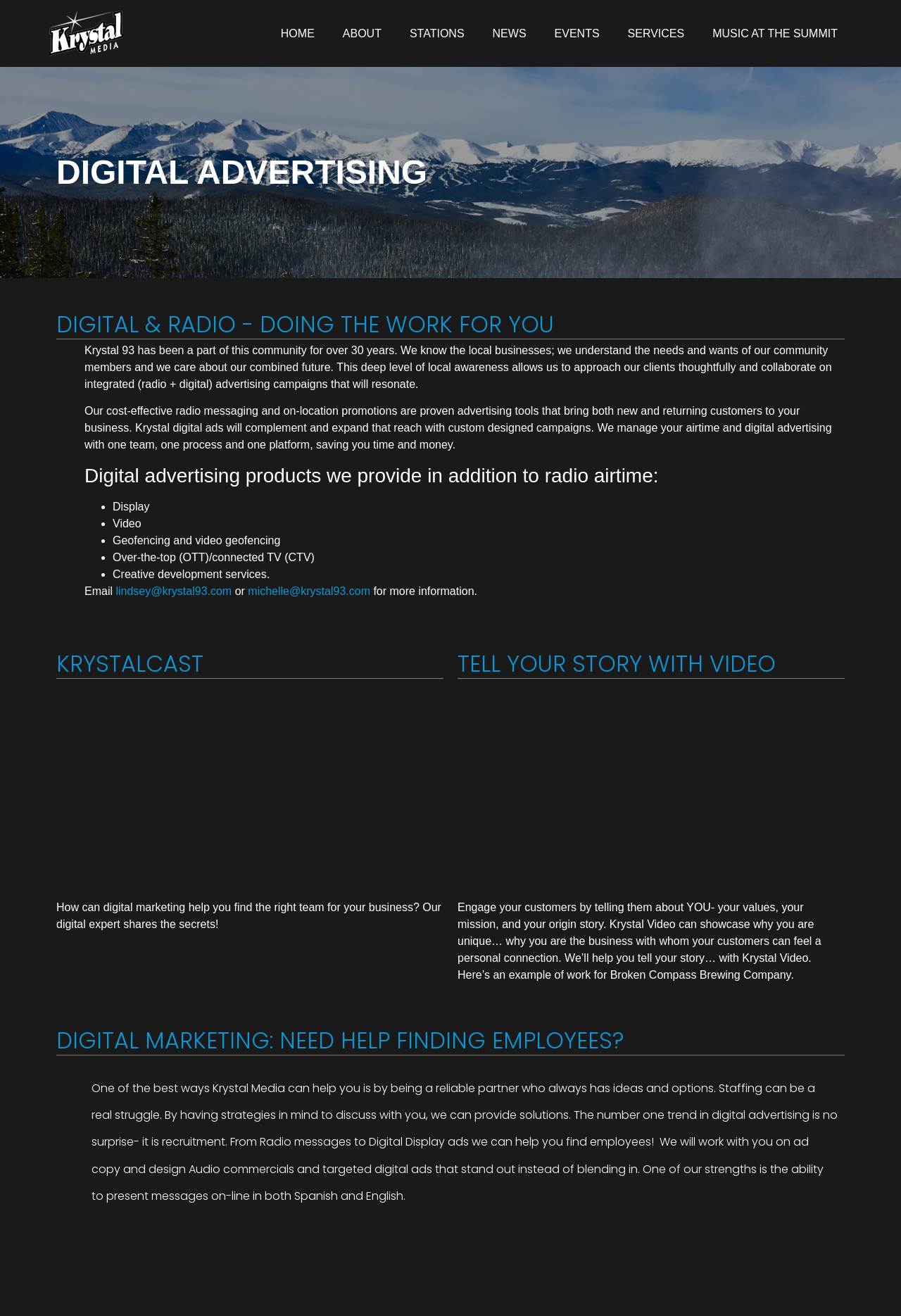Determine the bounding box coordinates of the region to click in order to accomplish the following instruction: "Contact lindsey@krystal93.com". Provide the coordinates as four float numbers between 0 and 1, specifically [left, top, right, bottom].

[0.128, 0.445, 0.257, 0.454]